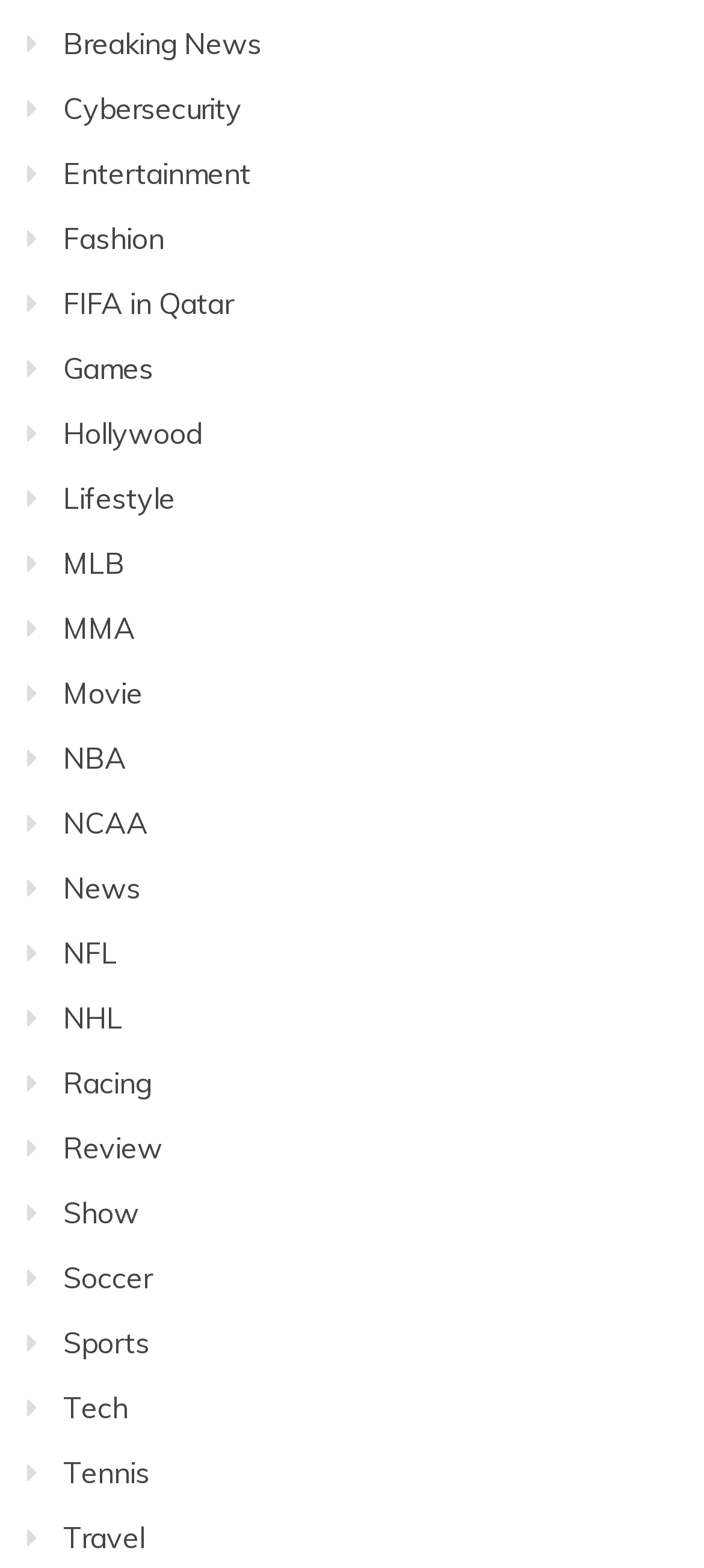Identify the bounding box coordinates of the element that should be clicked to fulfill this task: "View Entertainment". The coordinates should be provided as four float numbers between 0 and 1, i.e., [left, top, right, bottom].

[0.09, 0.099, 0.356, 0.122]